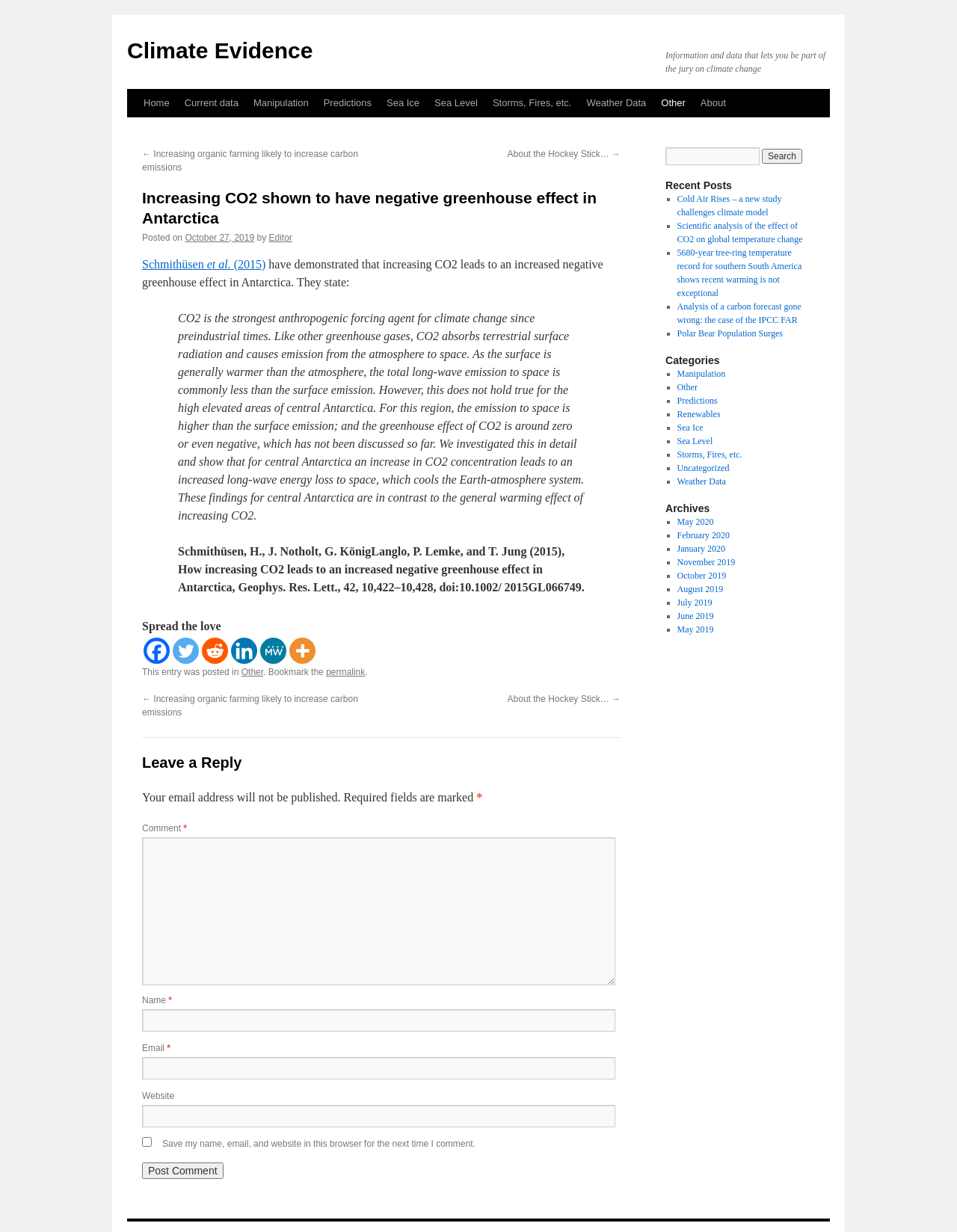Find the bounding box coordinates for the element described here: "aria-label="Linkedin" title="Linkedin"".

[0.241, 0.517, 0.269, 0.539]